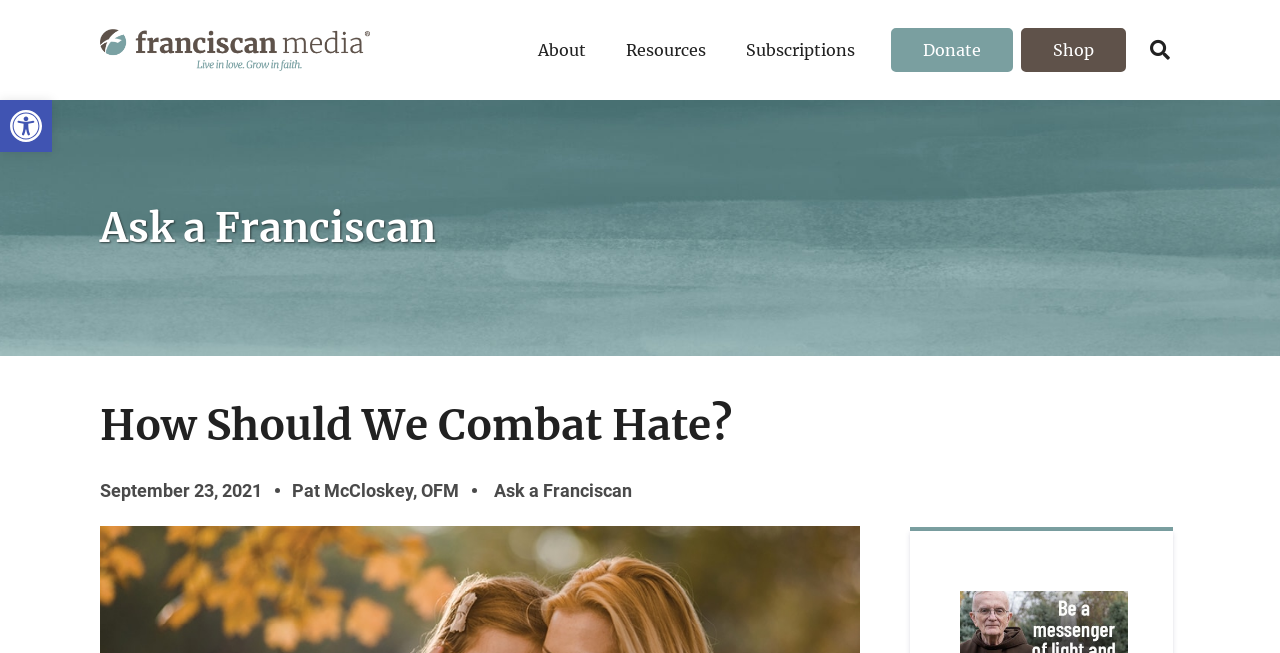Please determine the bounding box coordinates of the section I need to click to accomplish this instruction: "Open the About menu".

[0.405, 0.0, 0.473, 0.153]